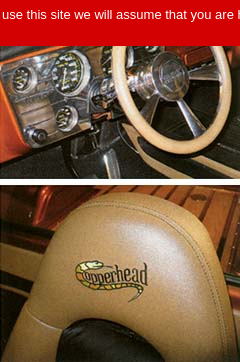Illustrate the scene in the image with a detailed description.

The image features a detailed interior view of a classic truck, emphasizing two key elements: the steering wheel and the driver's seat. The steering wheel, adorned with a refined beige leather cover, complements the stylish dashboard equipped with vintage gauges, showcasing a blend of elegance and functionality. Below, the driver's seat is captured with the name "Copperhead" elegantly embroidered on the backrest, hinting at the vehicle's personalized identity. The overall aesthetic reflects a classic design infused with modern touches, making it a captivating representation of automotive craftsmanship.